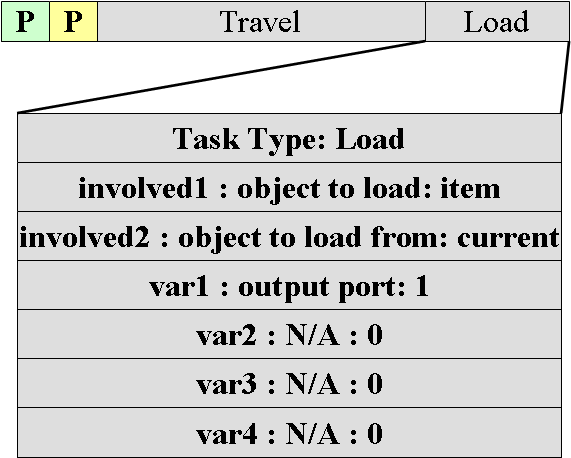Refer to the image and provide a thorough answer to this question:
What is involved1 in the 'Load' task?

According to the table, involved1 represents the object to load, which is an item, indicating that the 'Load' task is responsible for loading a specific item.